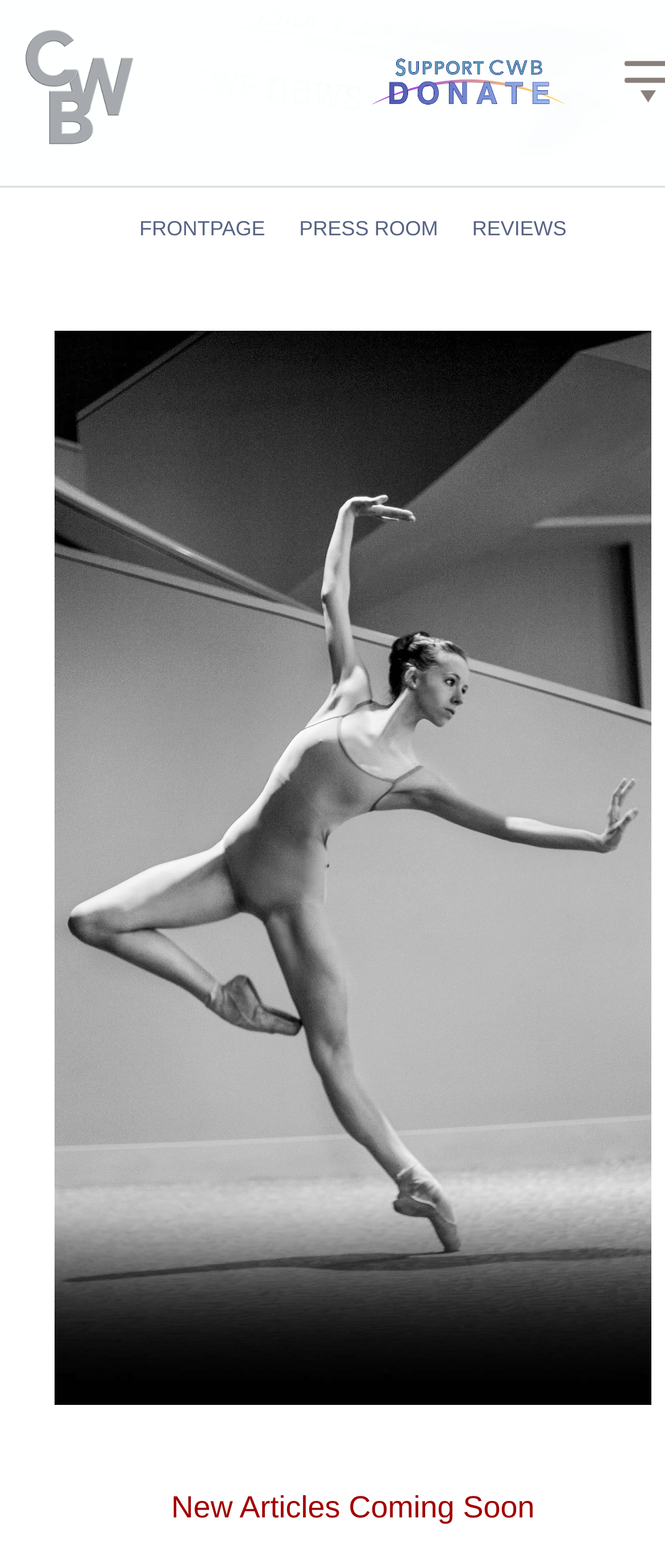Answer the following query concisely with a single word or phrase:
What is the text above the logo image?

New Articles Coming Soon